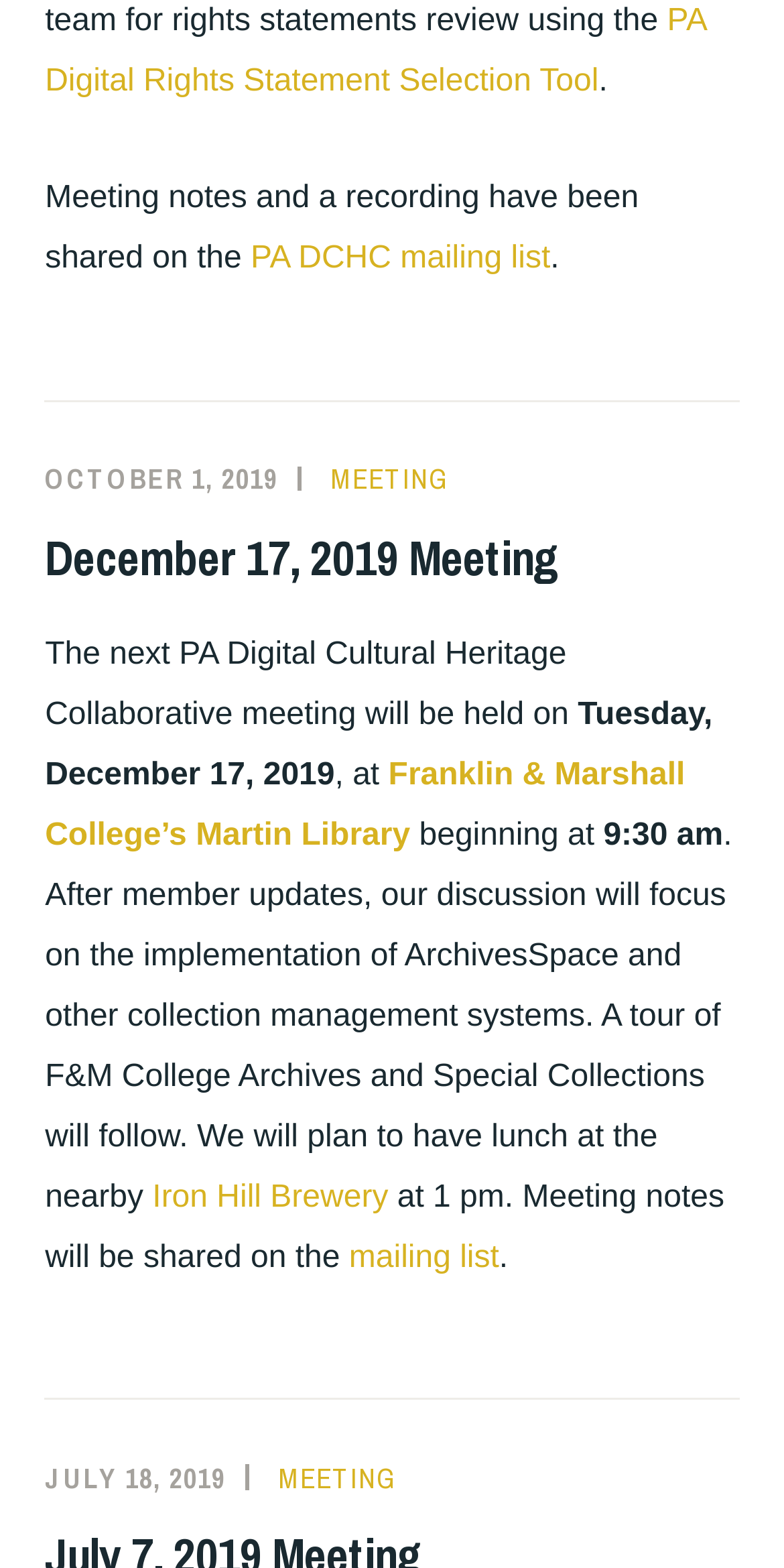Please find the bounding box coordinates for the clickable element needed to perform this instruction: "Explore Franklin & Marshall College’s Martin Library".

[0.057, 0.483, 0.874, 0.544]